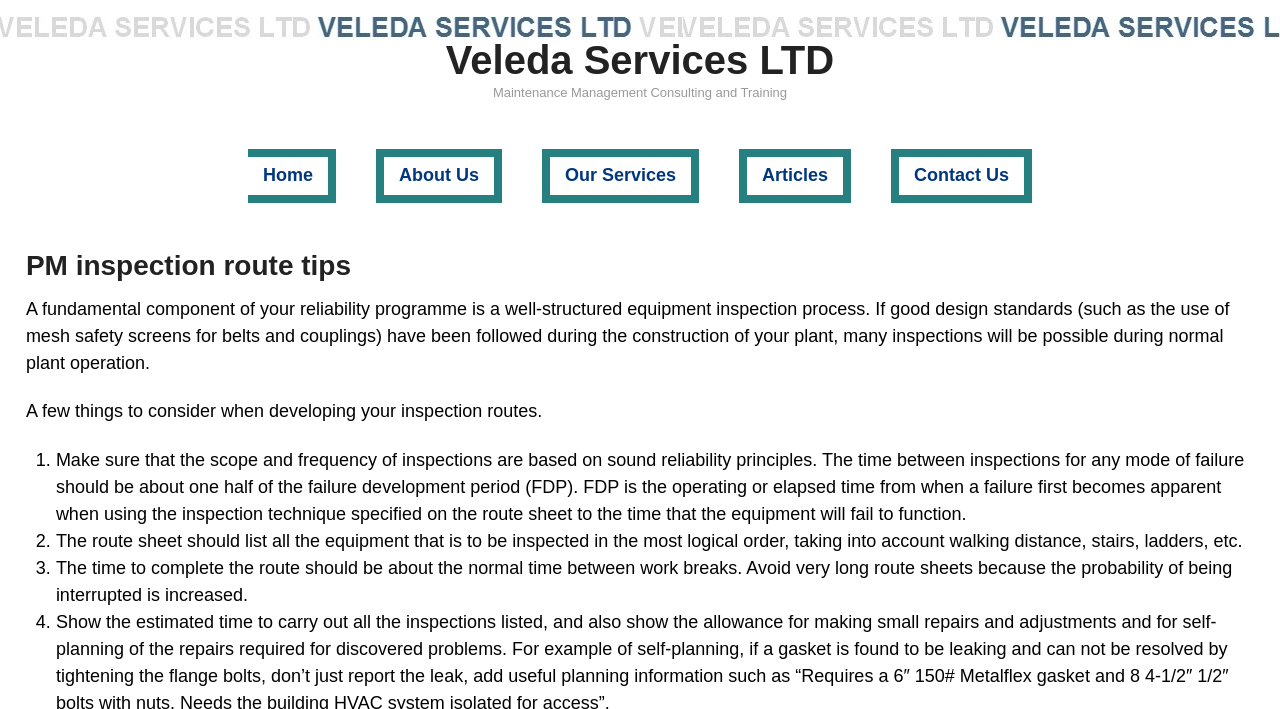What is the purpose of the equipment inspection process?
Please provide a full and detailed response to the question.

The purpose of the equipment inspection process is to support a reliability programme, as stated in the first sentence of the webpage content, which explains the importance of a well-structured equipment inspection process.